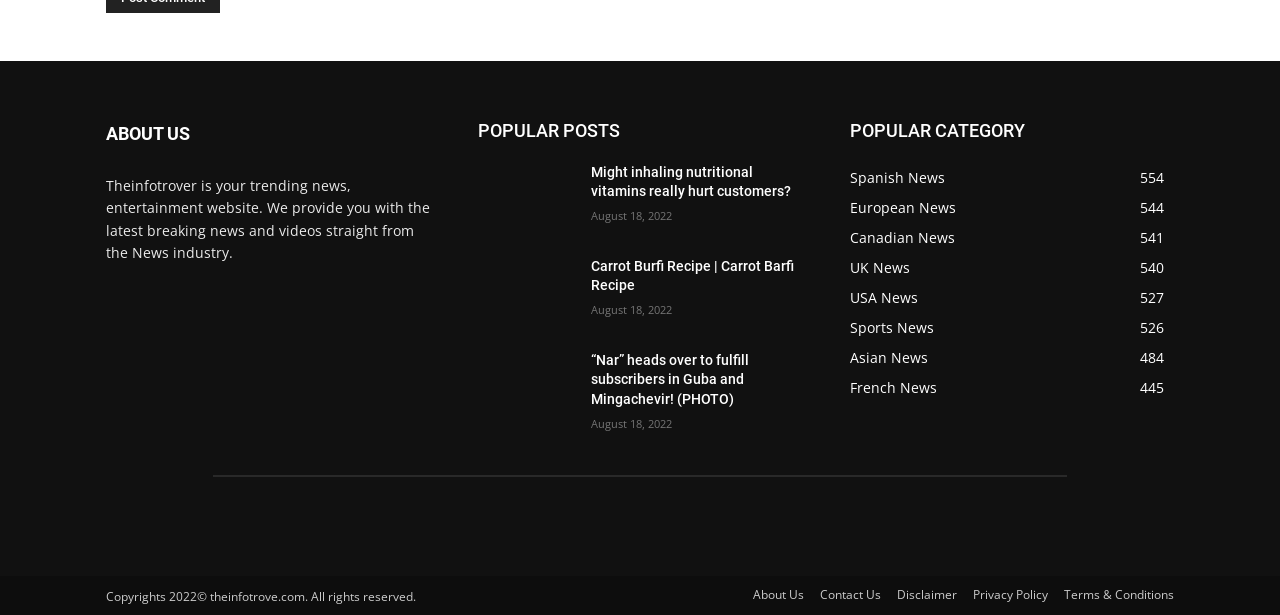Identify the bounding box coordinates for the element that needs to be clicked to fulfill this instruction: "Read '“Nar” heads over to fulfill subscribers in Guba and Mingachevir! (PHOTO)'". Provide the coordinates in the format of four float numbers between 0 and 1: [left, top, right, bottom].

[0.373, 0.57, 0.449, 0.681]